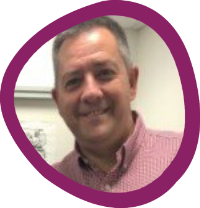Provide an in-depth description of all elements within the image.

The image features a friendly-looking individual with a warm smile, wearing a collared shirt, set against a softly rounded purple background. This image is likely a portrait of Chris Nicolaou, who is associated with Advanced Mortgage Lending Ltd, a local company based in Fareham, established in 2004. The company is known for its personalized approach to mortgage solutions and is committed to providing clear advice and assistance to clients seeking financial services. The friendly demeanor of the individual in the picture reflects the company's ethos of building trust and offering dedicated support.